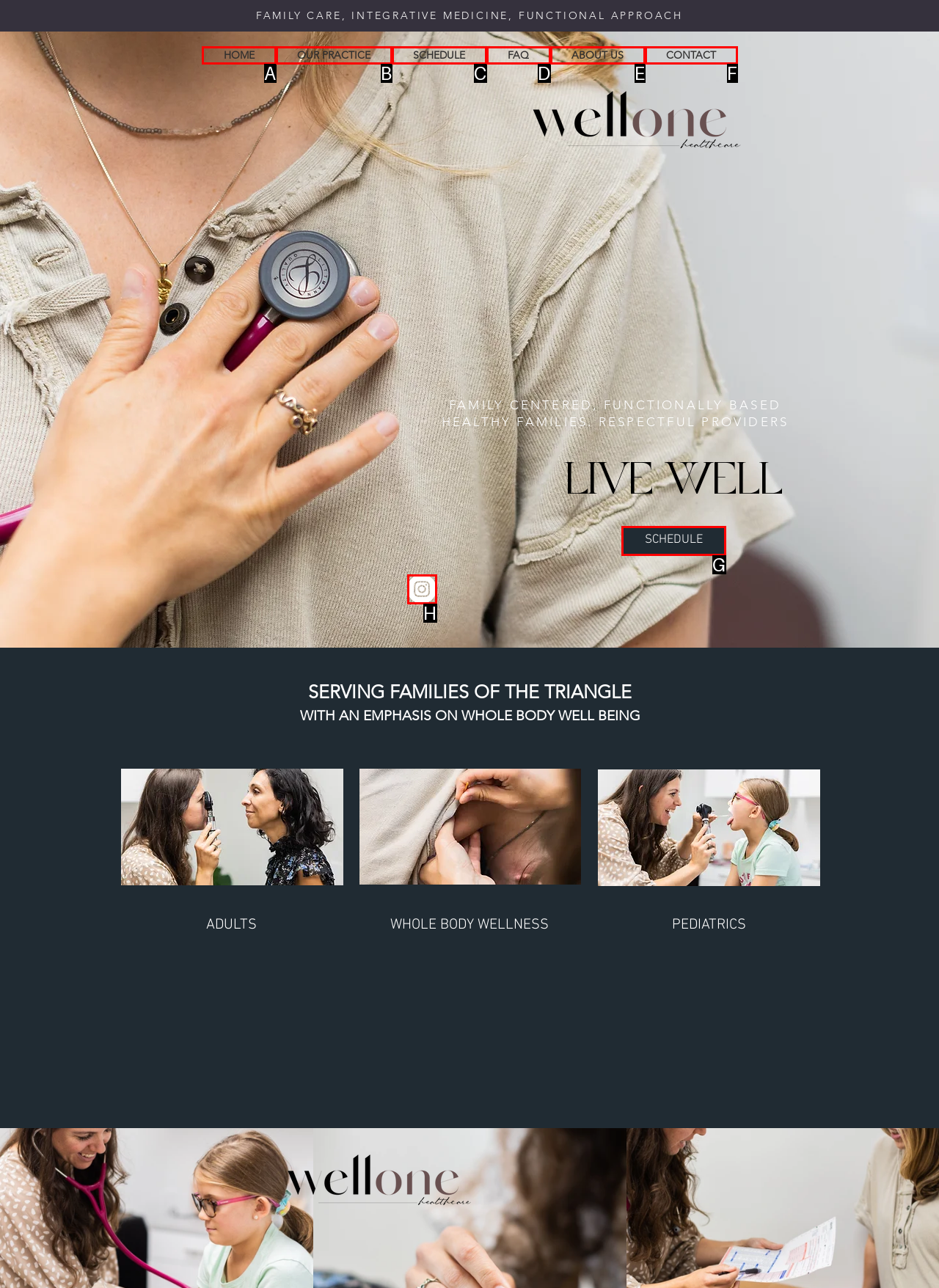Given the description: FAQ, select the HTML element that best matches it. Reply with the letter of your chosen option.

D